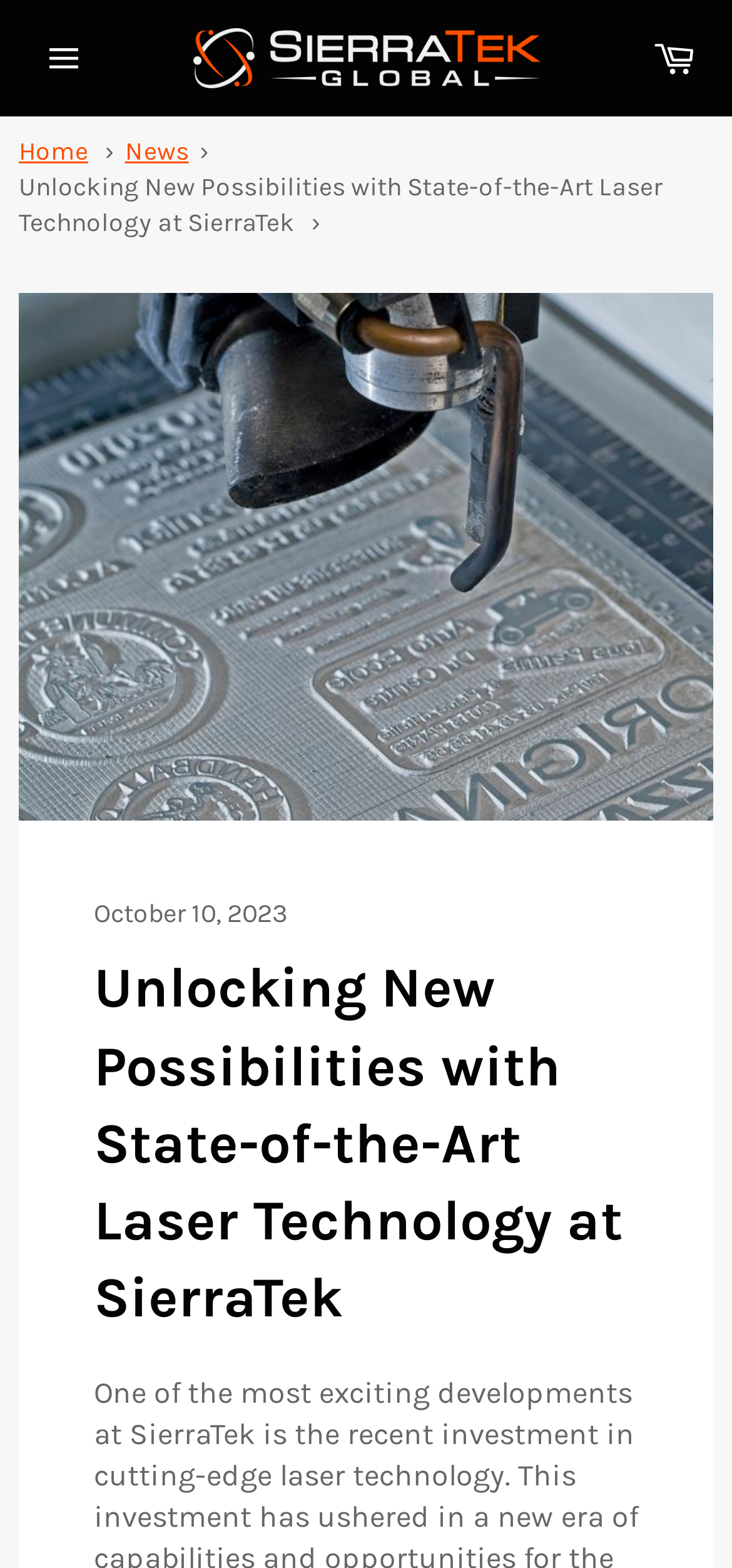Is the site navigation button expanded?
Using the information presented in the image, please offer a detailed response to the question.

The site navigation button has an attribute 'expanded' with a value of 'False', indicating that it is not currently expanded.